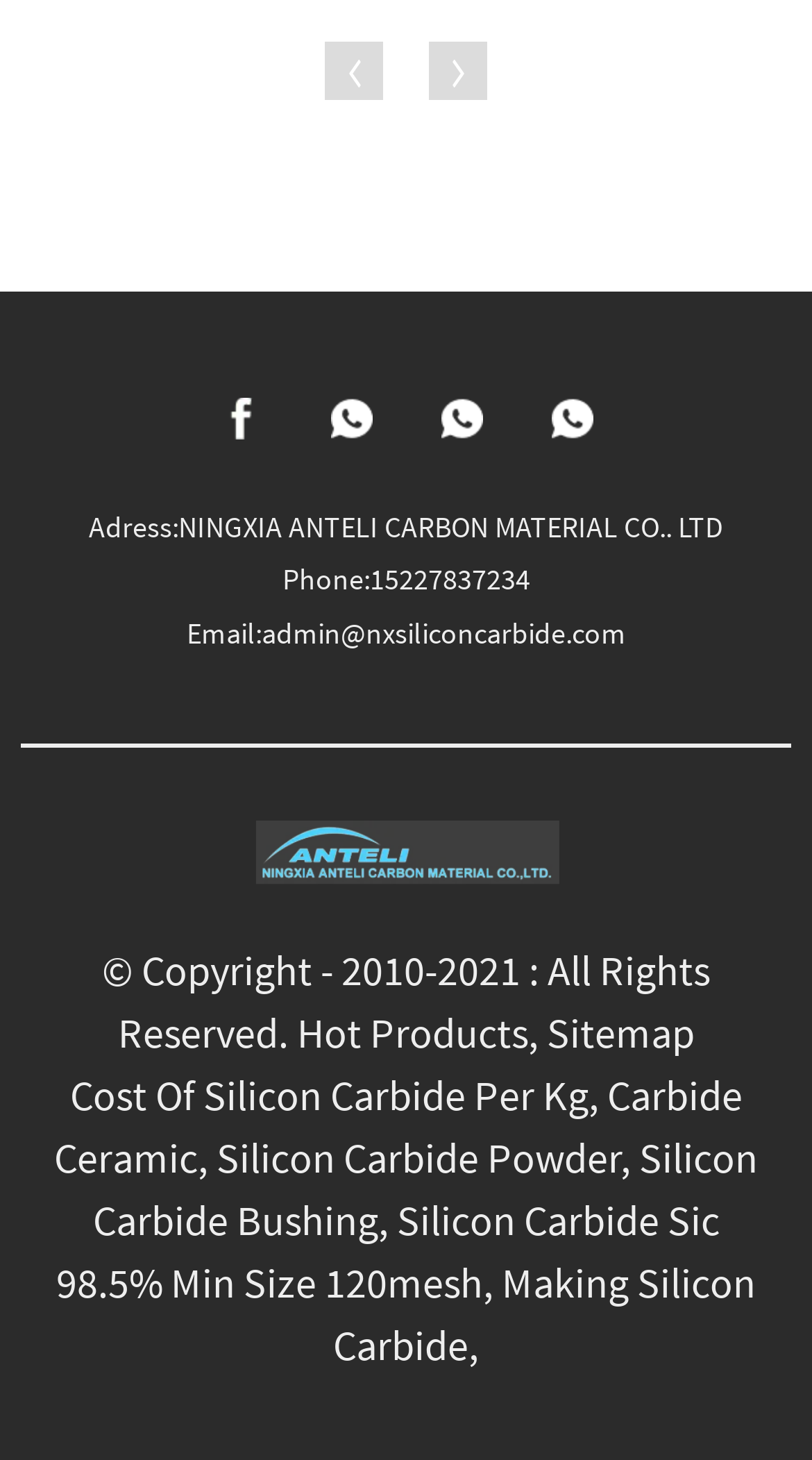What is the email address?
Based on the image, answer the question in a detailed manner.

I found the email address by looking at the link element with the text 'Email:admin@nxsiliconcarbide.com' which is located near the top of the webpage.